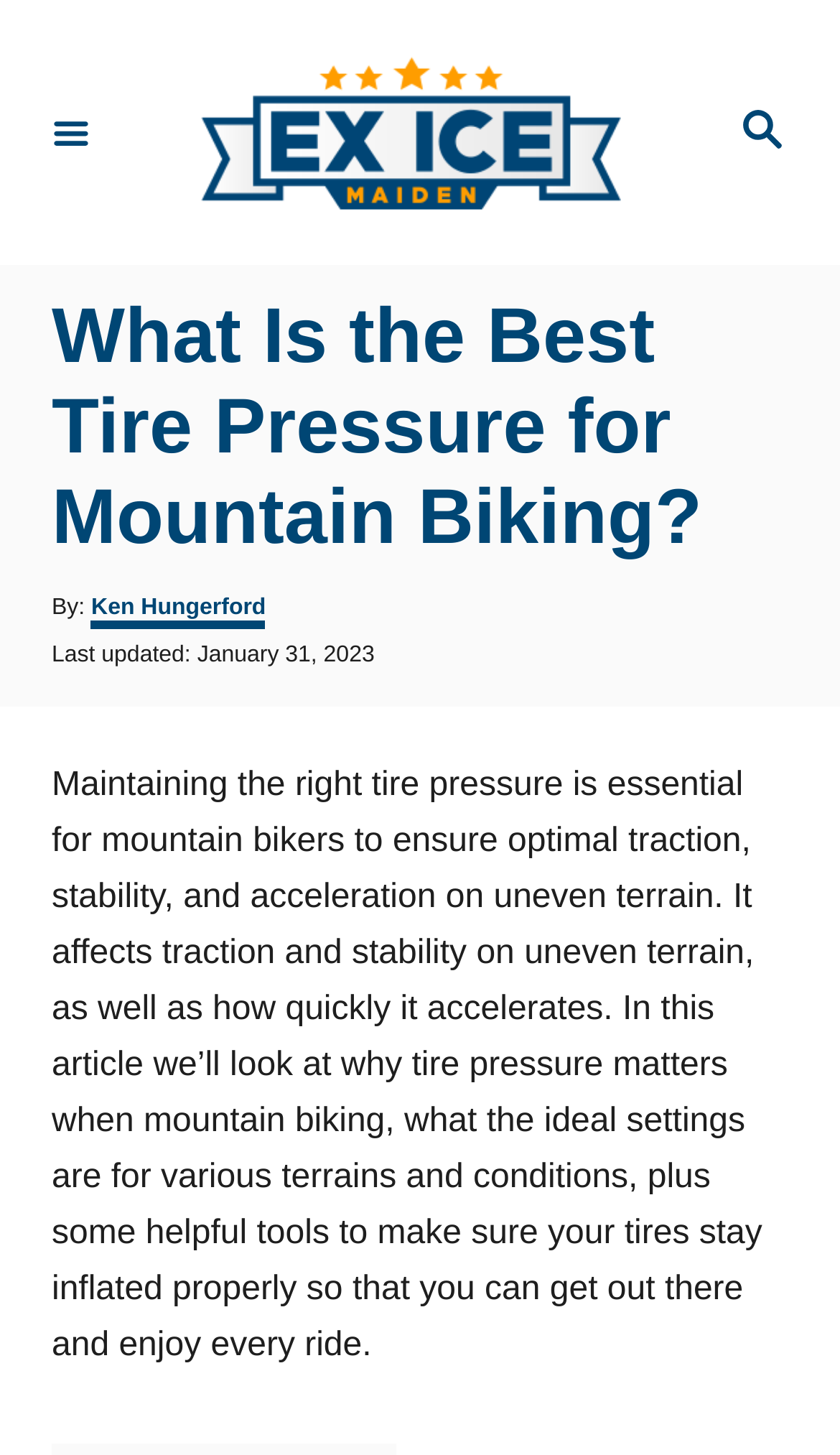What is the author of the article? Refer to the image and provide a one-word or short phrase answer.

Ken Hungerford